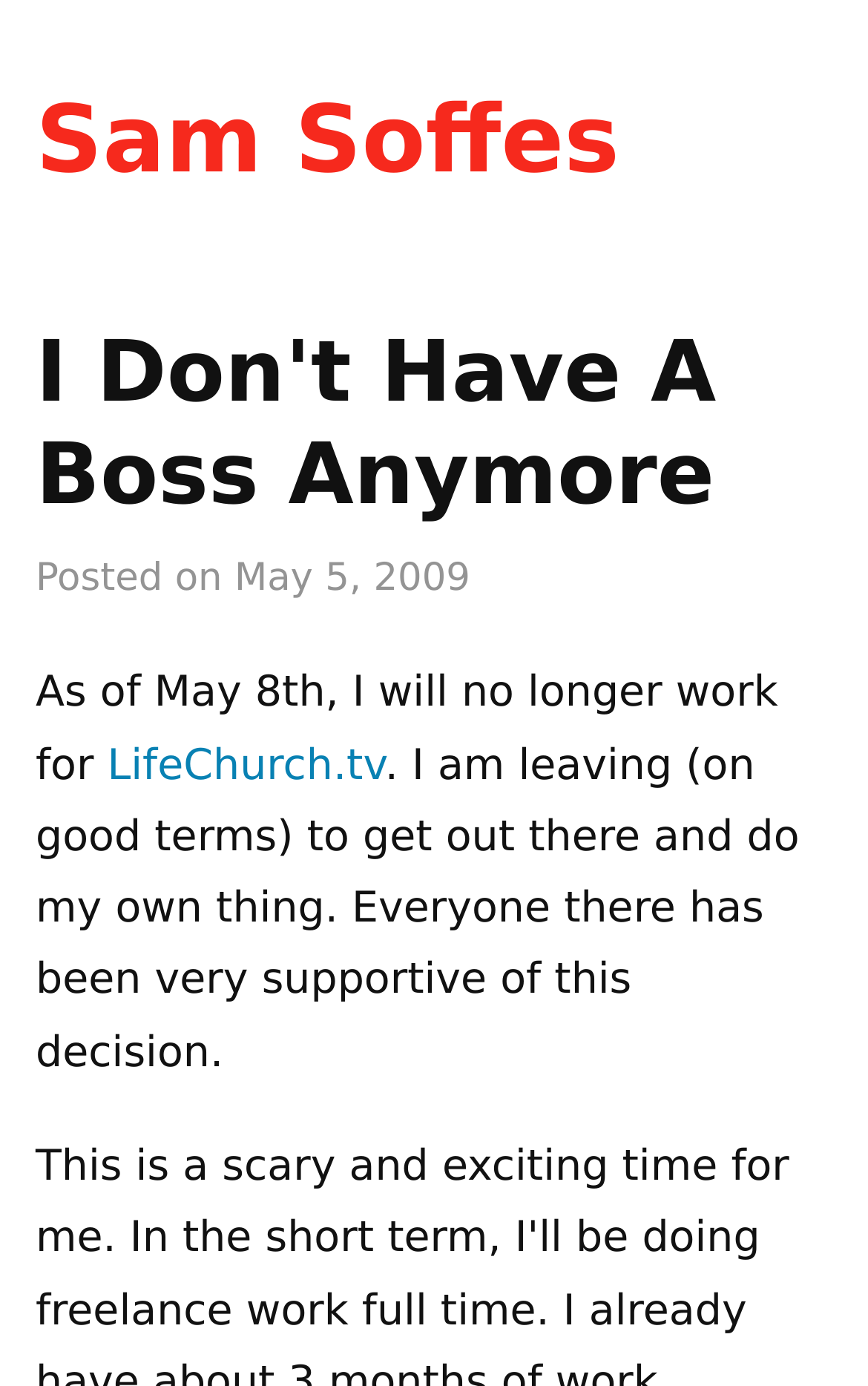Answer the question using only one word or a concise phrase: What is the company the author is leaving?

LifeChurch.tv